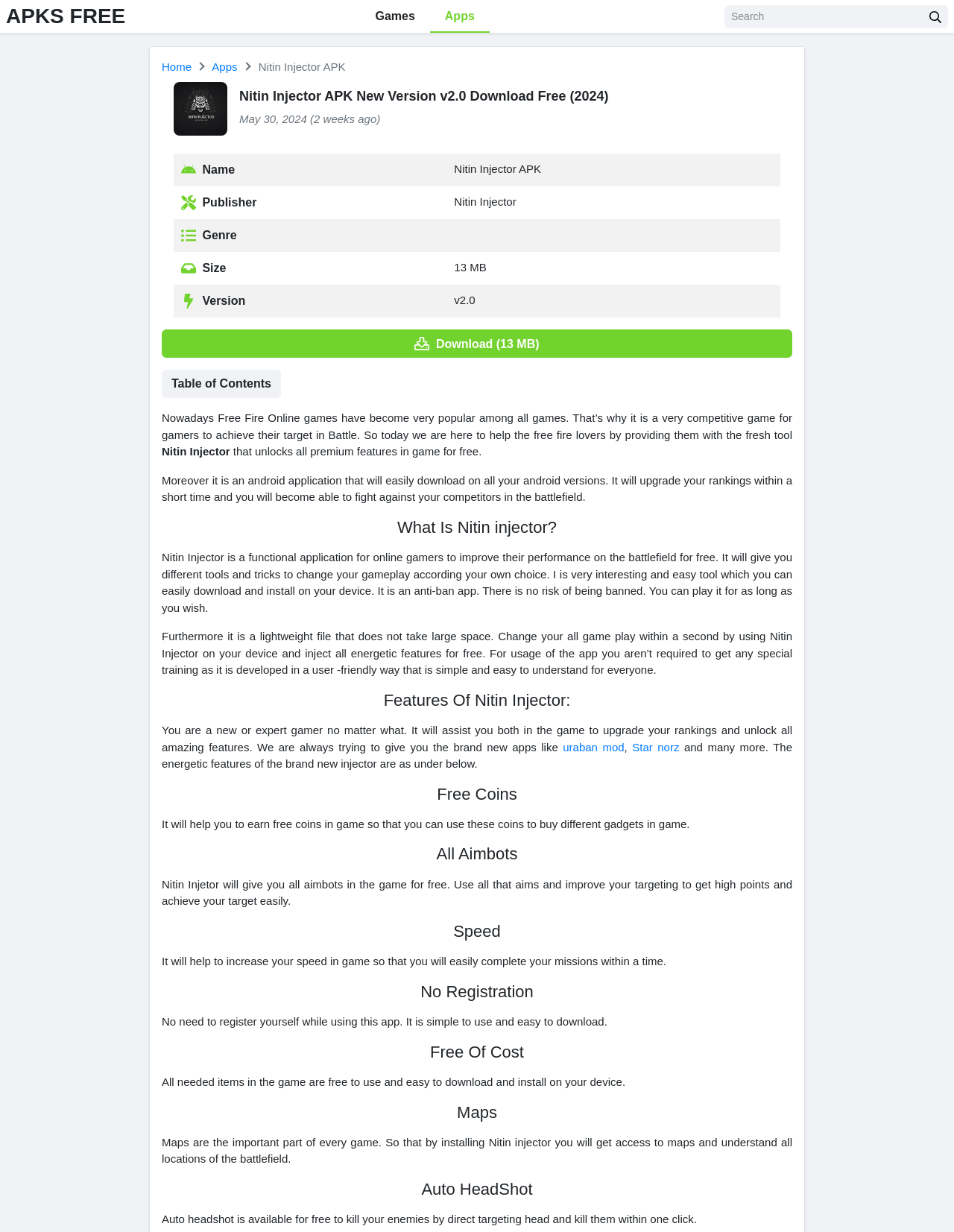What is the name of the APK file?
Look at the image and answer the question with a single word or phrase.

Nitin Injector APK